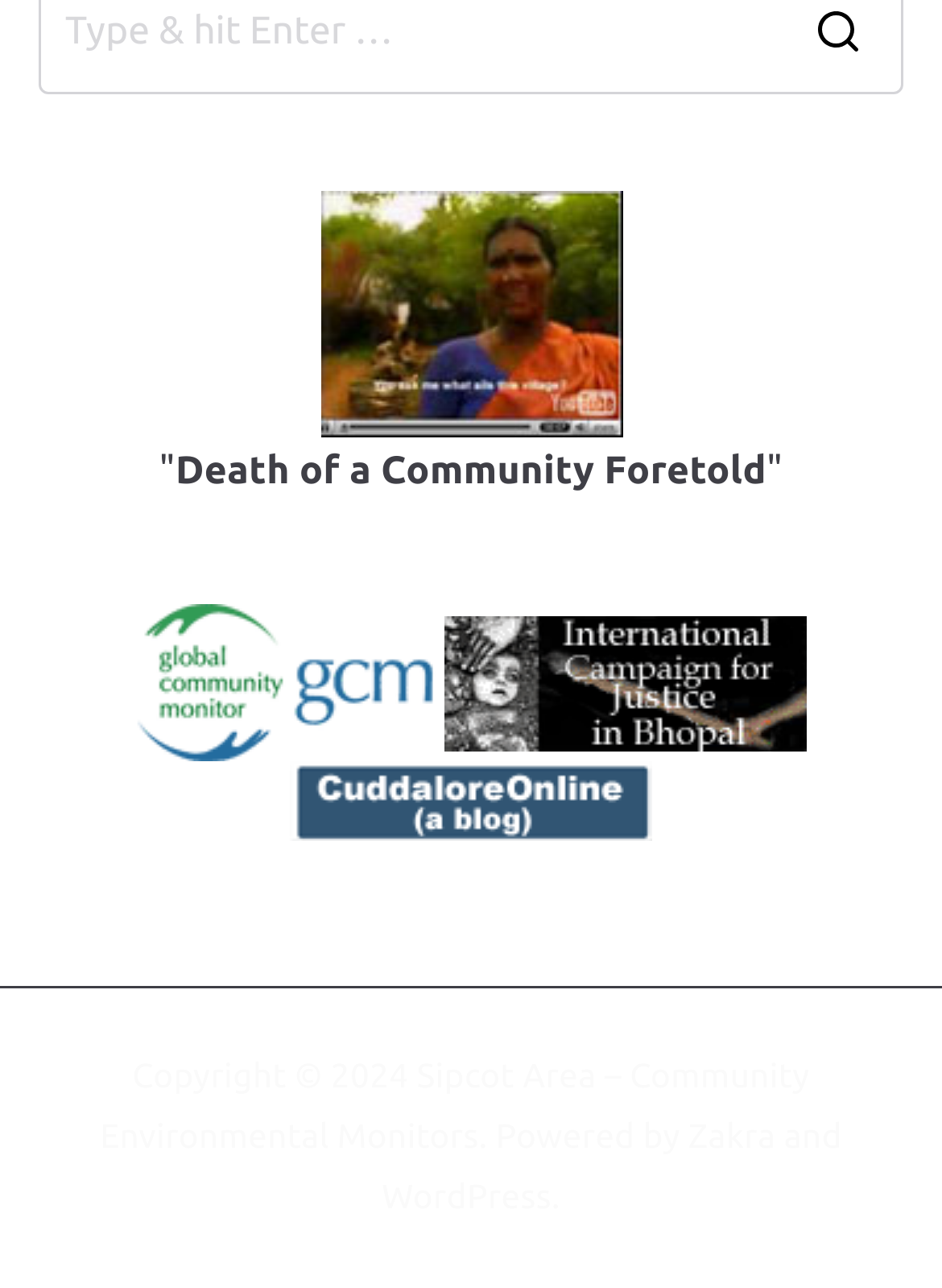How many links are on the webpage?
Look at the image and respond with a one-word or short-phrase answer.

7